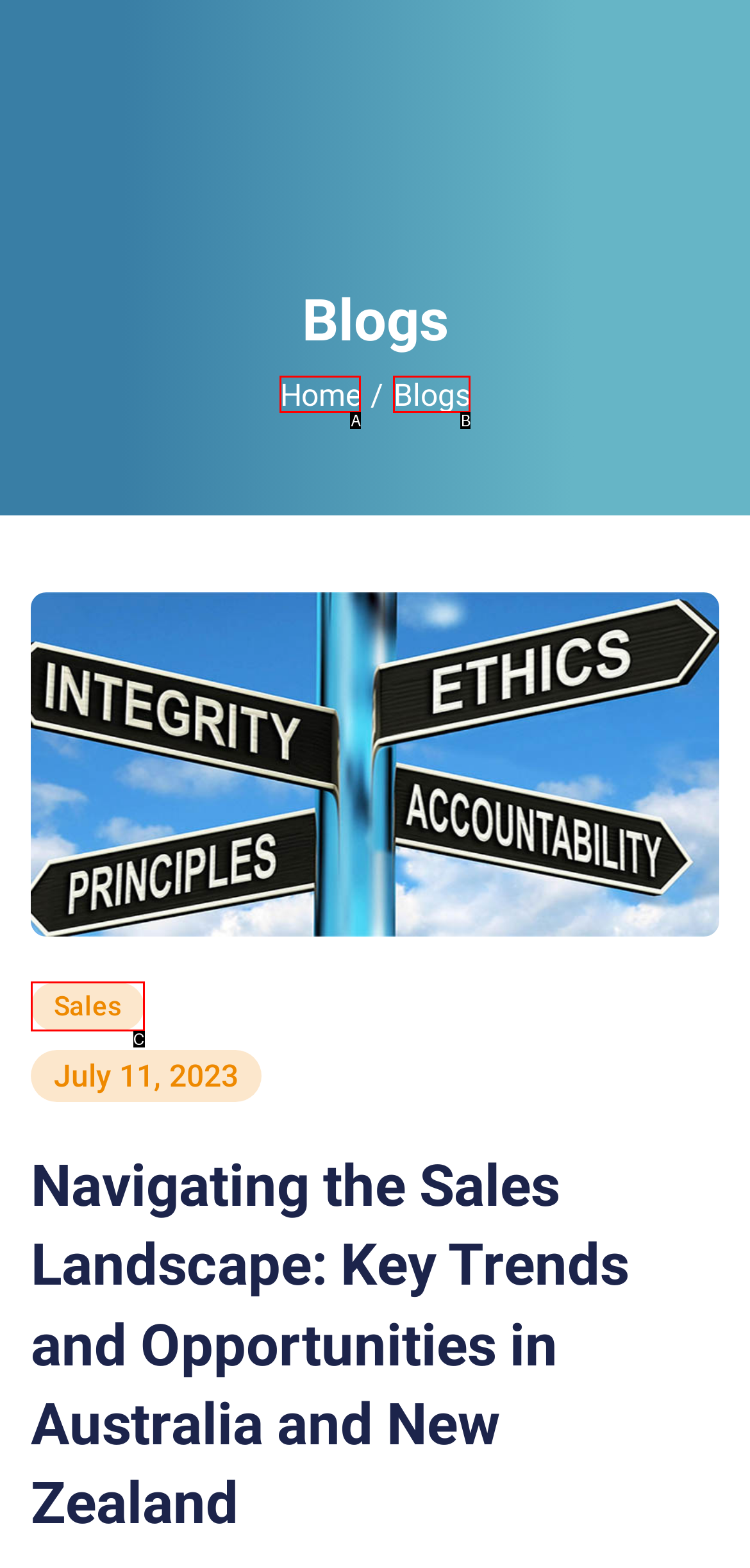Find the HTML element that suits the description: Blogs
Indicate your answer with the letter of the matching option from the choices provided.

B